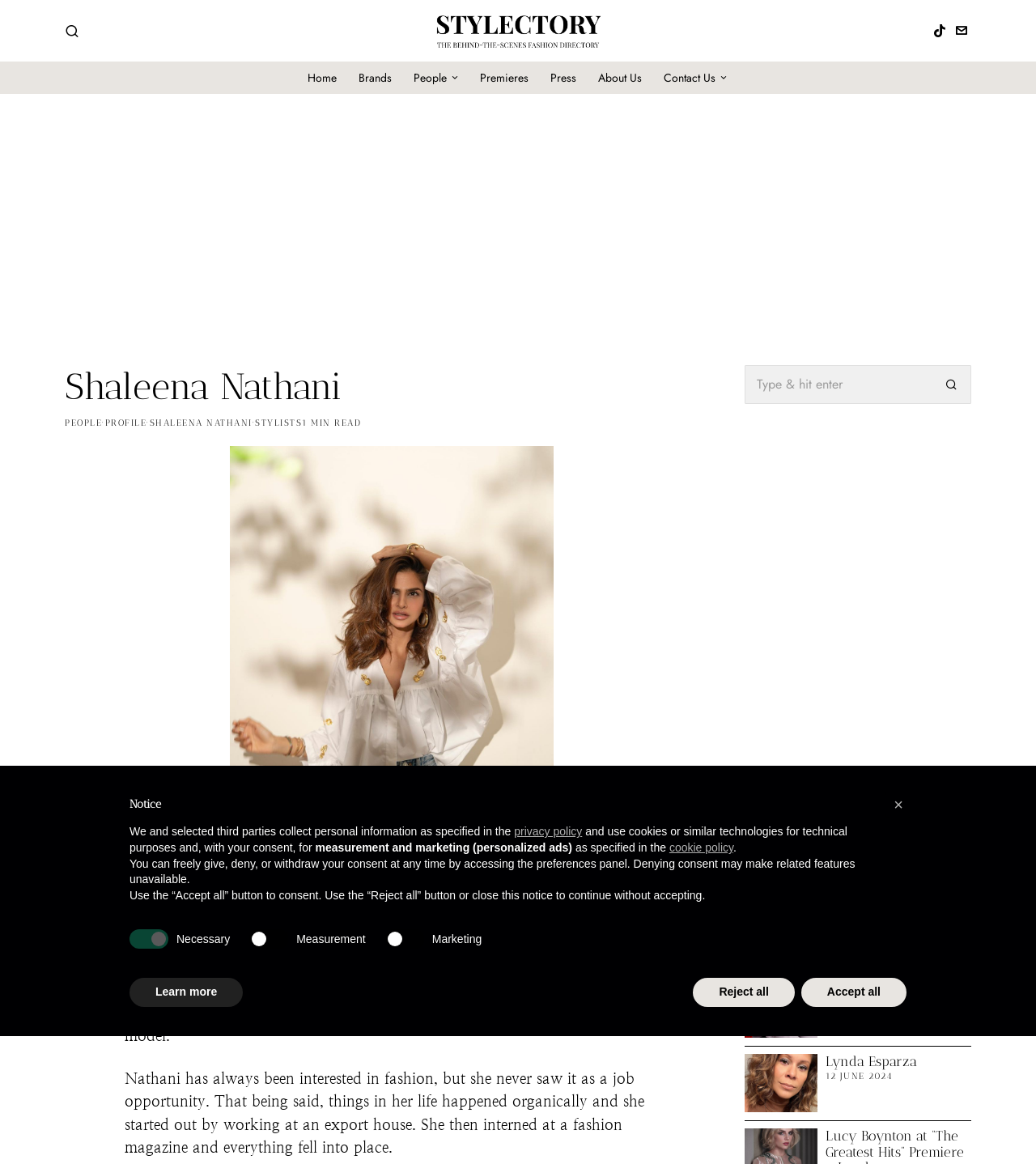Determine the bounding box coordinates of the element's region needed to click to follow the instruction: "Search for something". Provide these coordinates as four float numbers between 0 and 1, formatted as [left, top, right, bottom].

[0.719, 0.314, 0.938, 0.347]